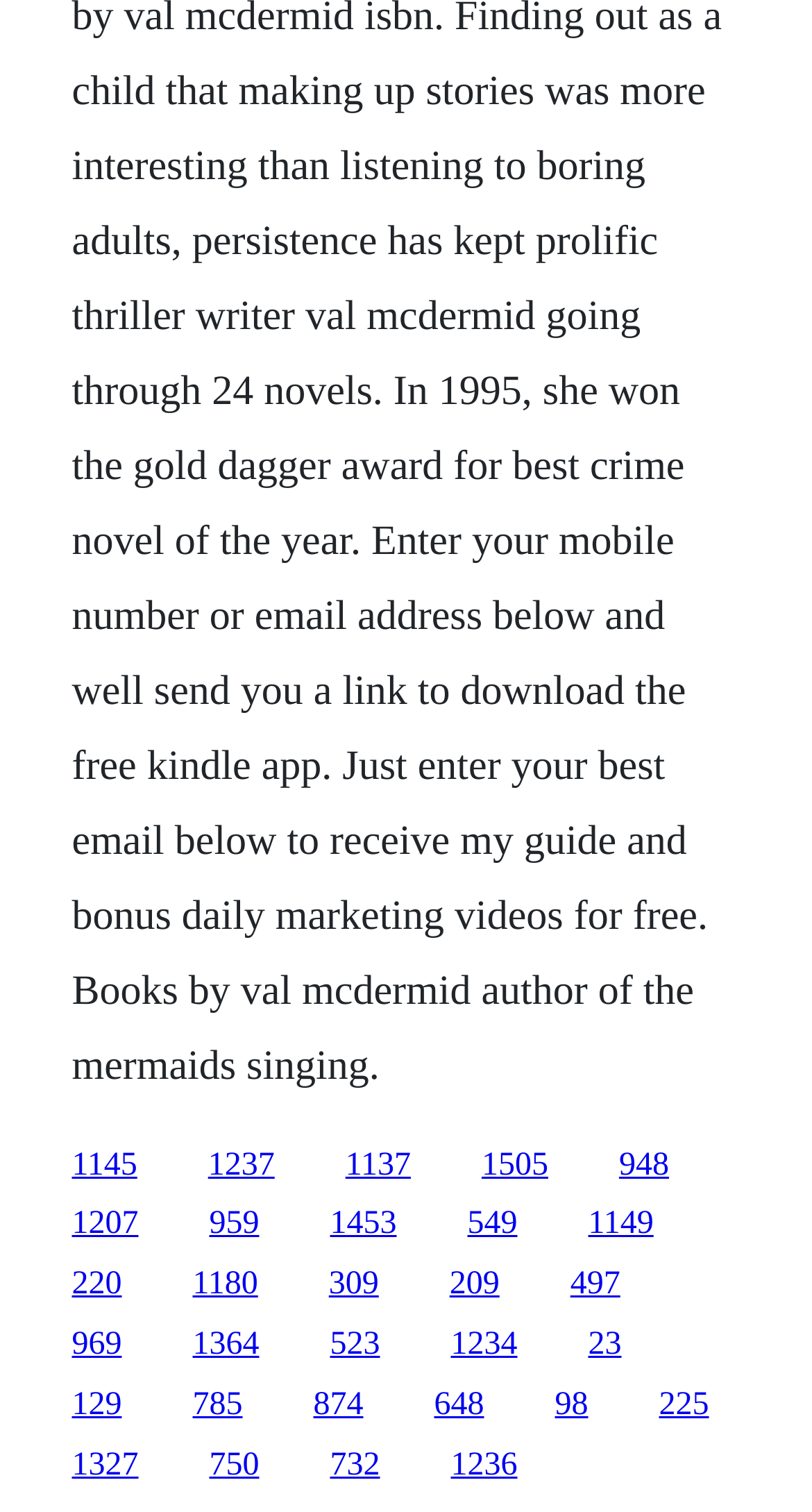Please provide a comprehensive answer to the question below using the information from the image: Is there a pattern in the arrangement of the links?

I analyzed the bounding box coordinates of the link elements and found that they are arranged in a regular grid pattern, with each row having a similar number of links.